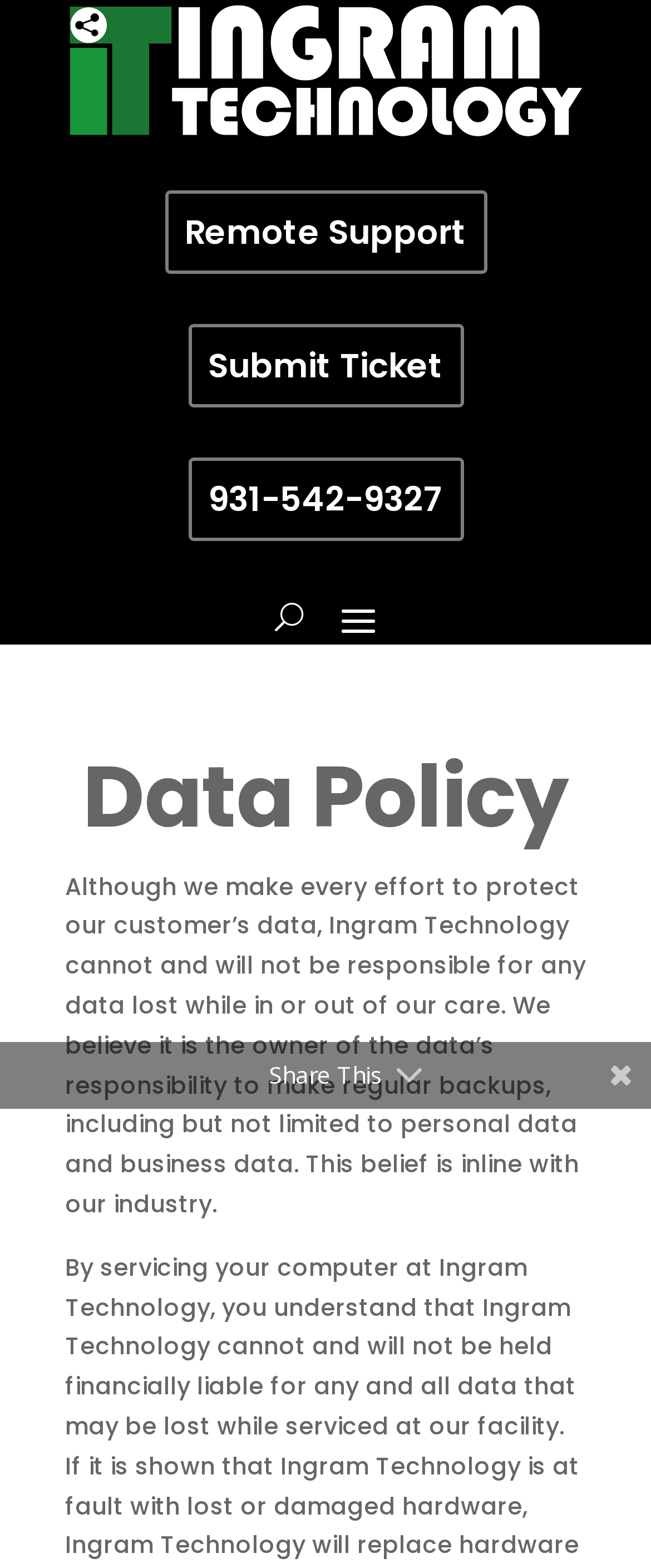Offer a thorough description of the webpage.

The webpage is titled "Data Policy - Ingram Technology" and features an image of the Ingram Technology logo at the top, taking up most of the width. Below the logo, there are three links aligned horizontally: "Remote Support", "Submit Ticket", and a phone number "931-542-9327". 

To the right of these links, there is a button labeled "U". Below this button, there is a heading that reads "Data Policy". Underneath the heading, a paragraph of text explains the data policy, stating that Ingram Technology is not responsible for lost data and emphasizing the importance of regular backups. 

At the bottom right, there is a text "Share This". Overall, the webpage has a simple layout with a focus on conveying the data policy information.